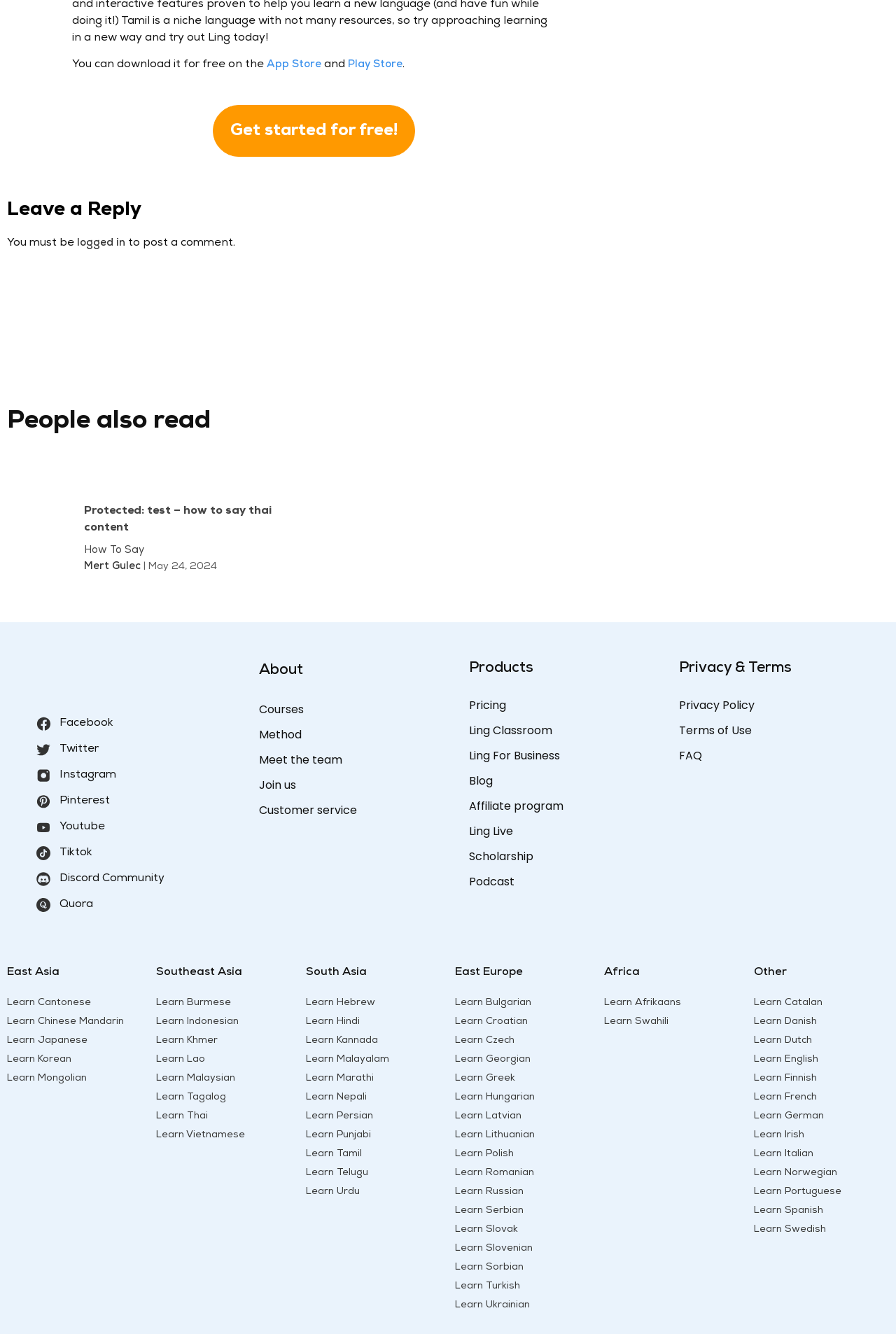Give a short answer using one word or phrase for the question:
What can be downloaded for free?

App